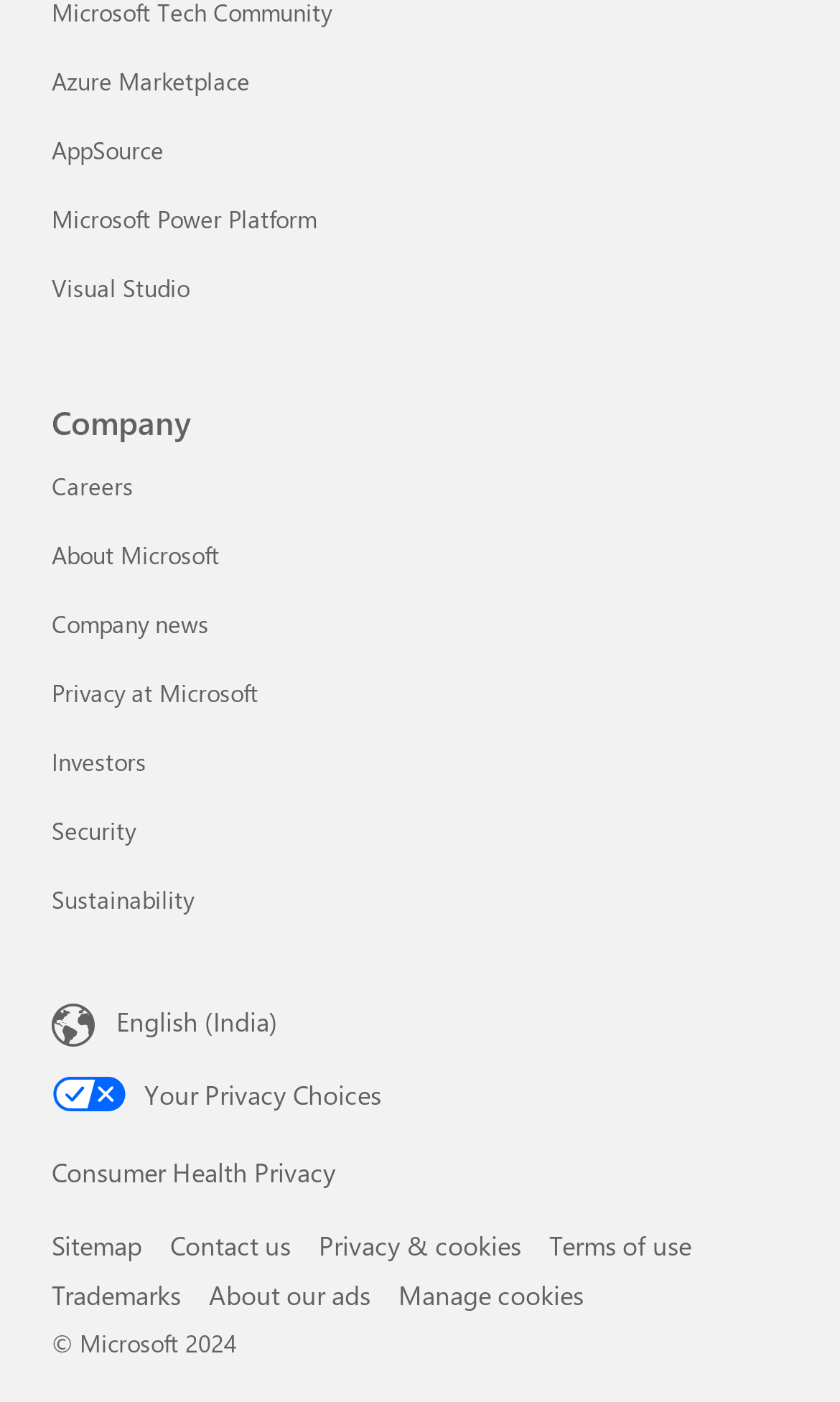Please identify the bounding box coordinates of the region to click in order to complete the given instruction: "Learn about Microsoft company news". The coordinates should be four float numbers between 0 and 1, i.e., [left, top, right, bottom].

[0.062, 0.433, 0.249, 0.456]